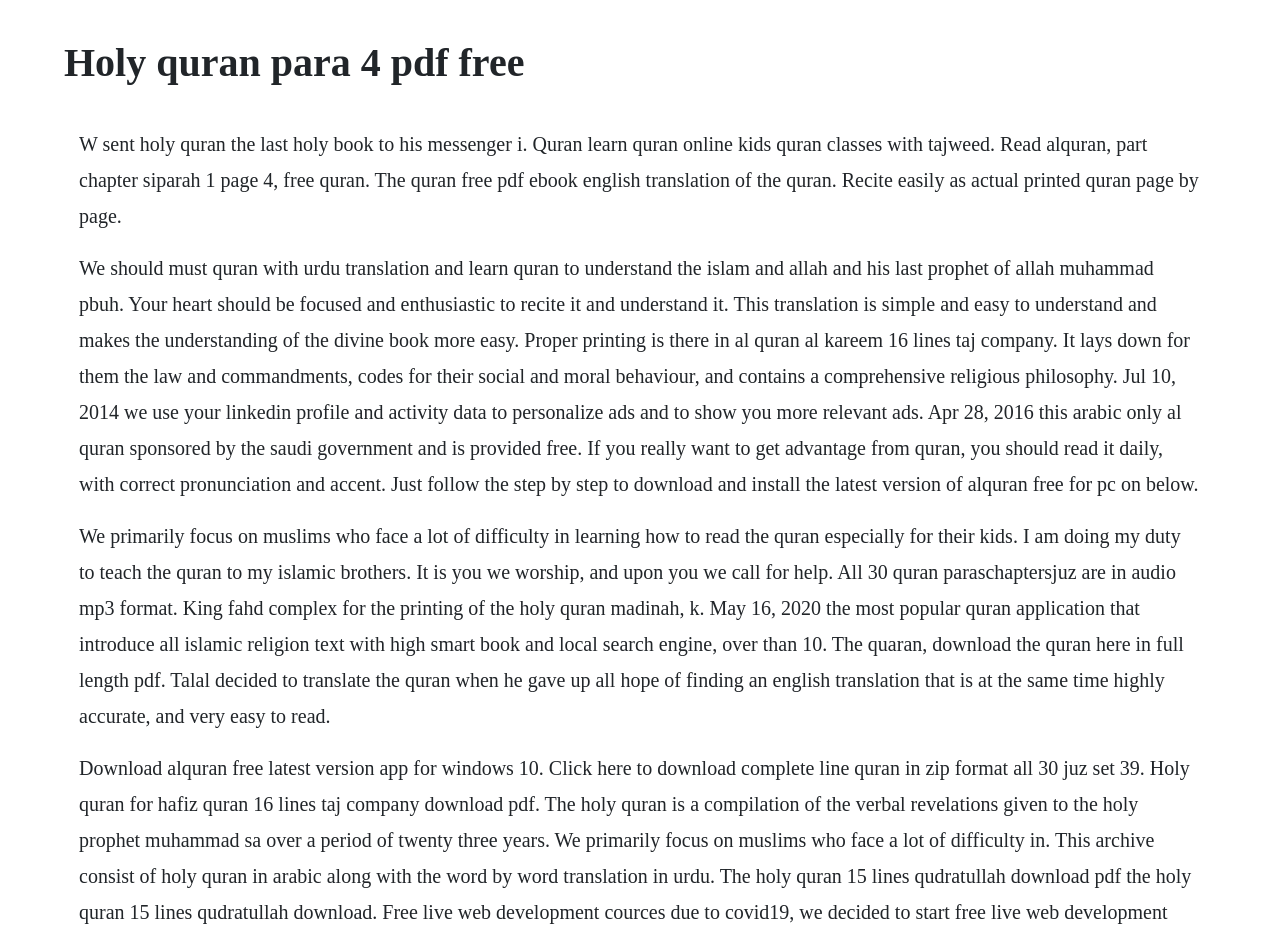Determine the heading of the webpage and extract its text content.

Holy quran para 4 pdf free